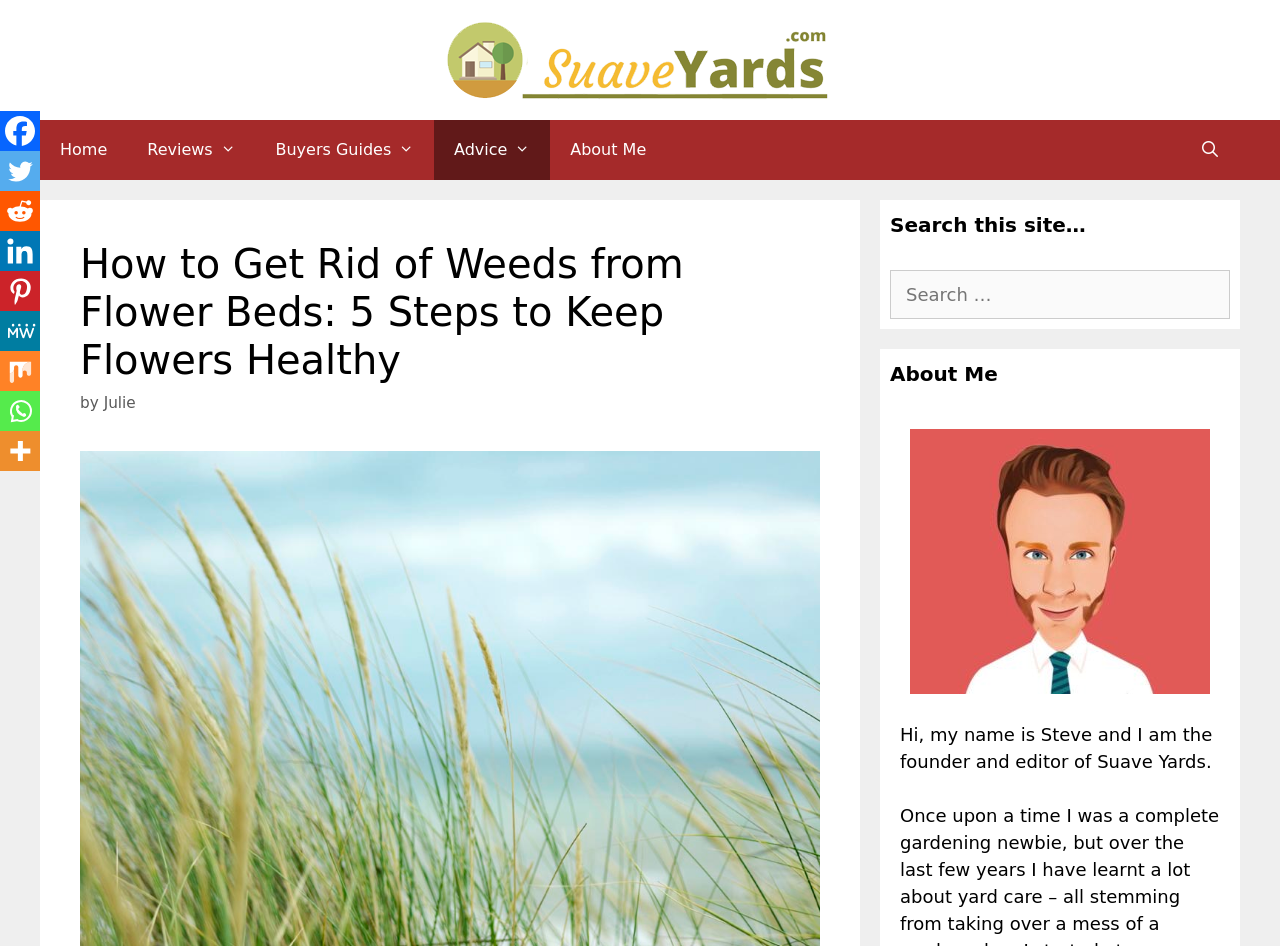Provide a one-word or short-phrase answer to the question:
What is the name of the website?

SuaveYards.com